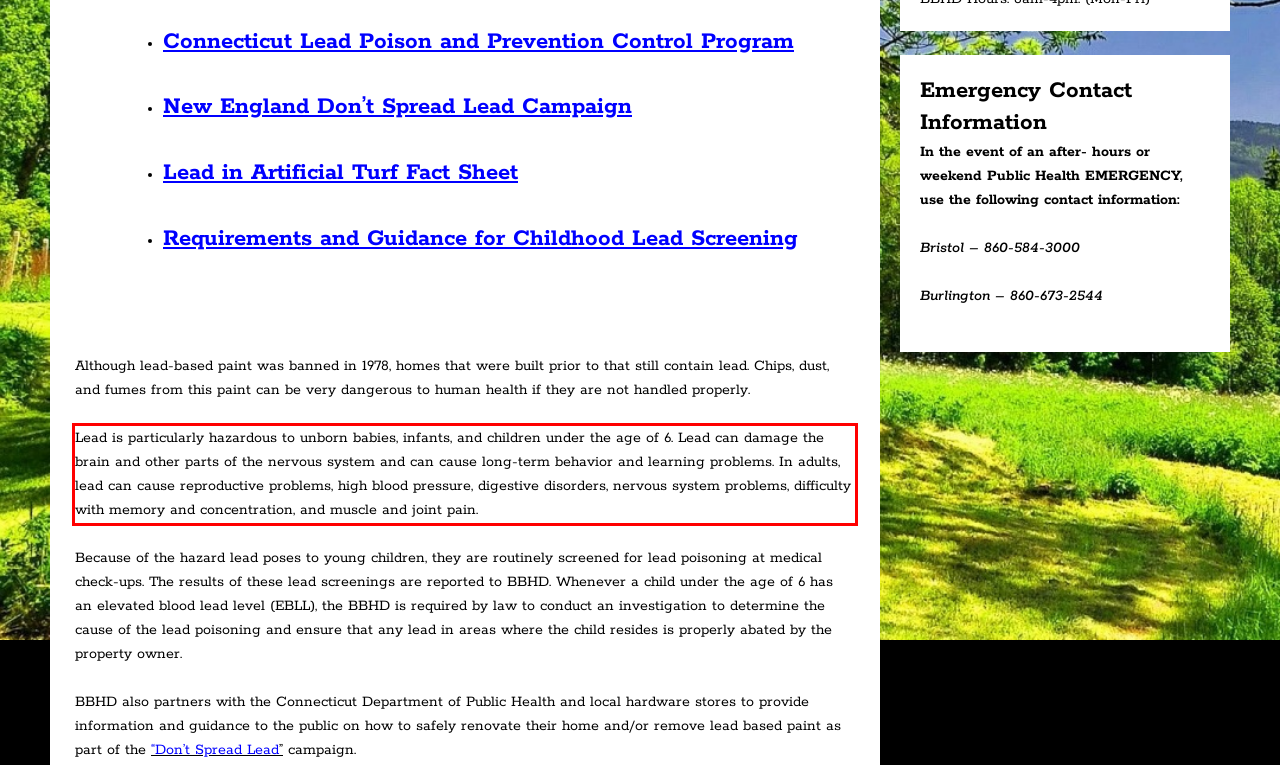You have a screenshot of a webpage where a UI element is enclosed in a red rectangle. Perform OCR to capture the text inside this red rectangle.

Lead is particularly hazardous to unborn babies, infants, and children under the age of 6. Lead can damage the brain and other parts of the nervous system and can cause long-term behavior and learning problems. In adults, lead can cause reproductive problems, high blood pressure, digestive disorders, nervous system problems, difficulty with memory and concentration, and muscle and joint pain.